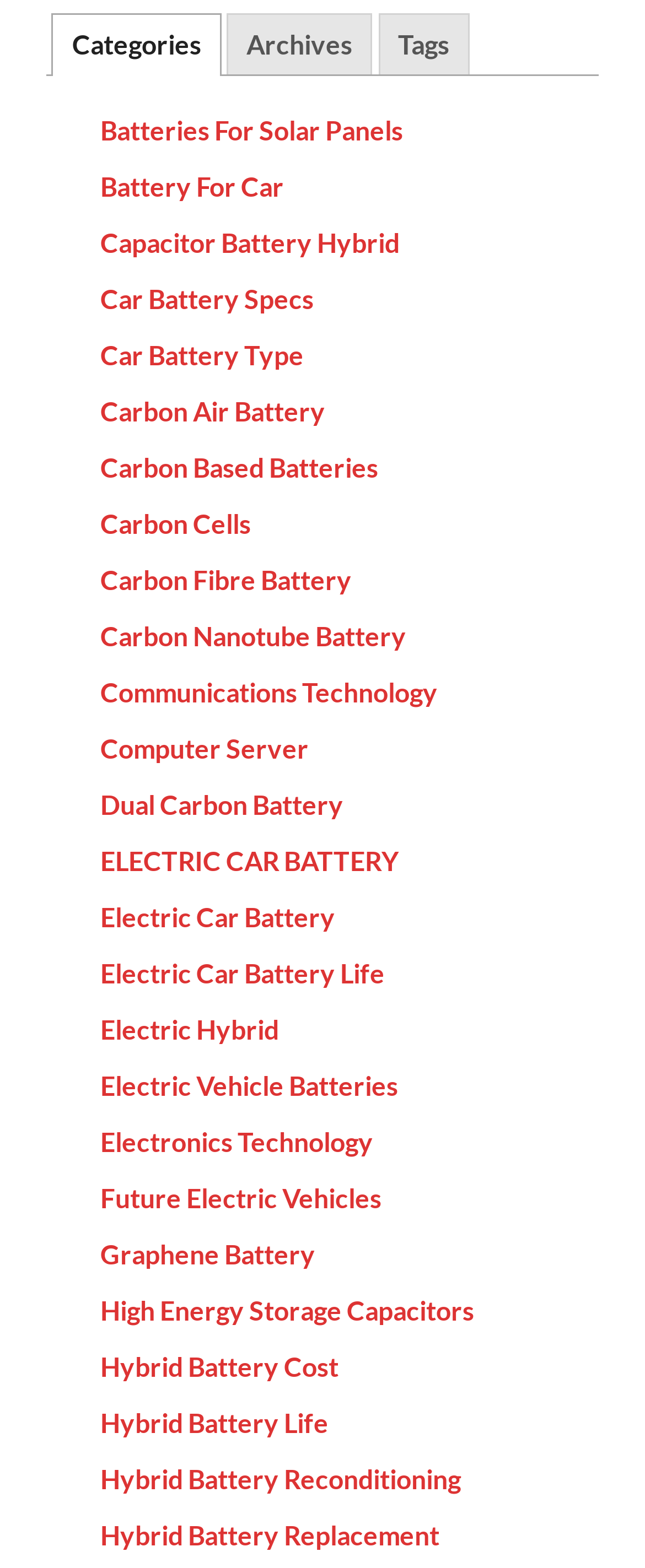Is the 'Archives' tab selected?
Give a one-word or short-phrase answer derived from the screenshot.

No